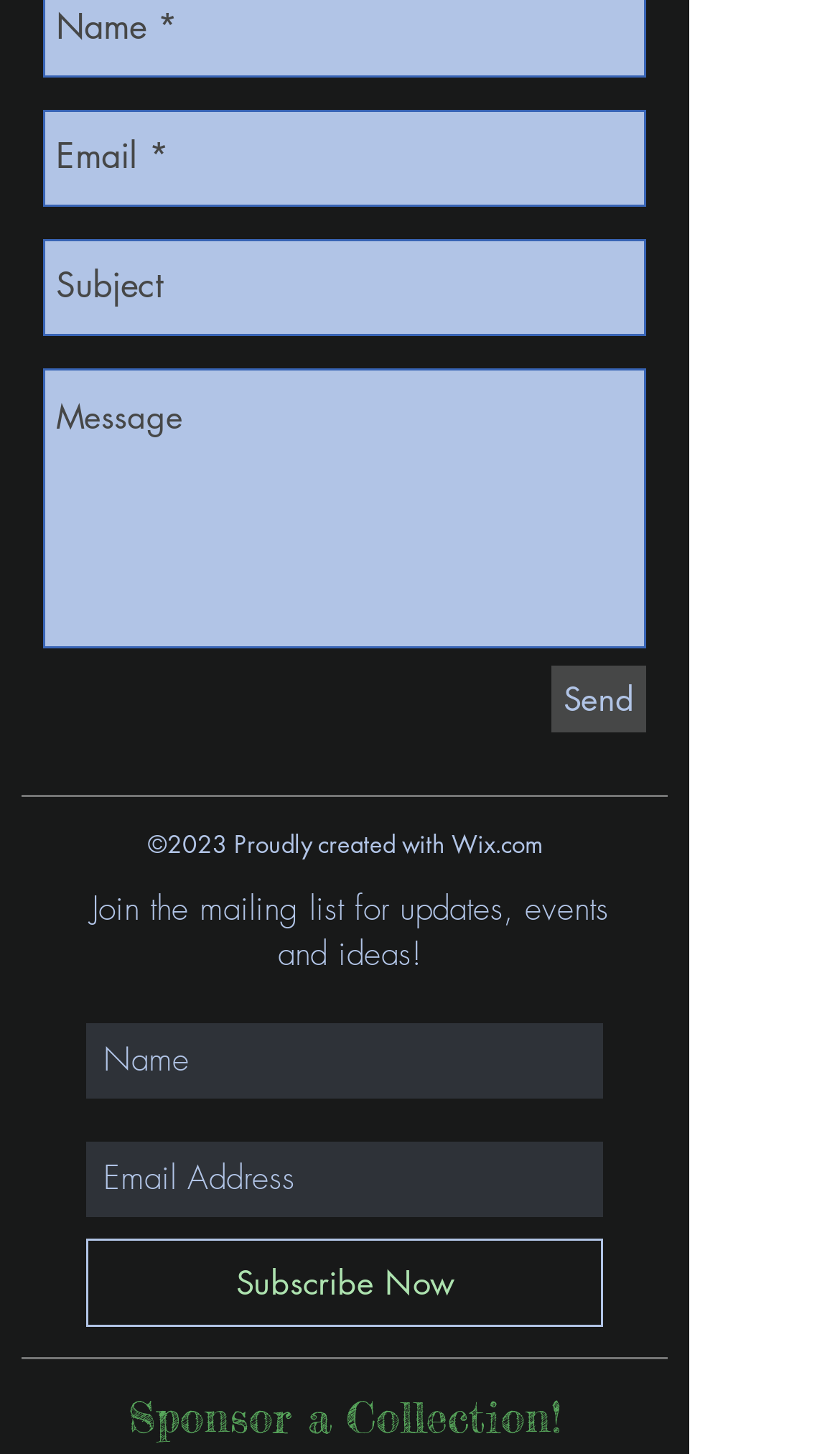Identify the bounding box coordinates of the clickable section necessary to follow the following instruction: "Visit Wix.com". The coordinates should be presented as four float numbers from 0 to 1, i.e., [left, top, right, bottom].

[0.537, 0.569, 0.645, 0.591]